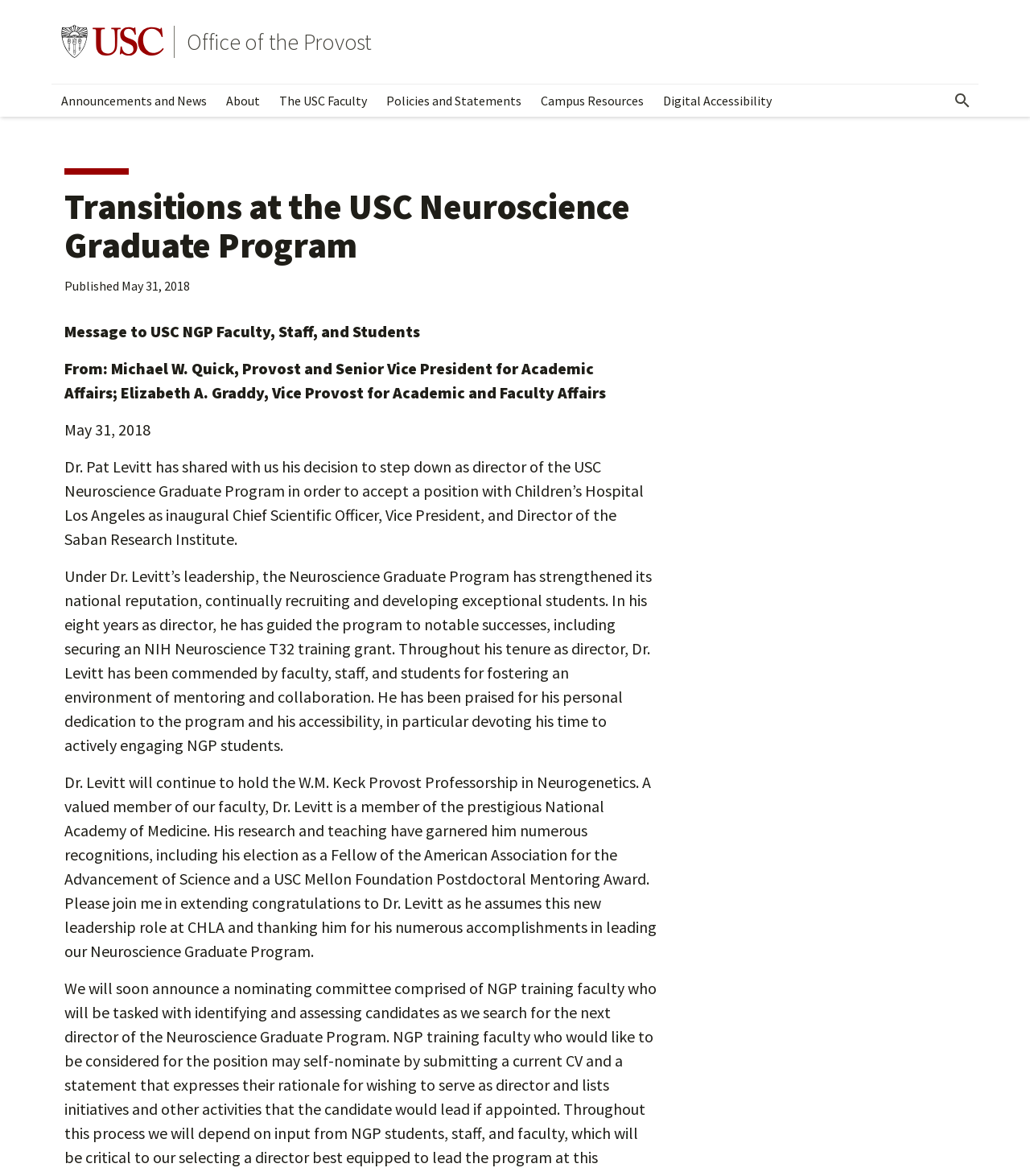Please identify the bounding box coordinates of the element that needs to be clicked to perform the following instruction: "Read Announcements and News".

[0.05, 0.072, 0.21, 0.099]